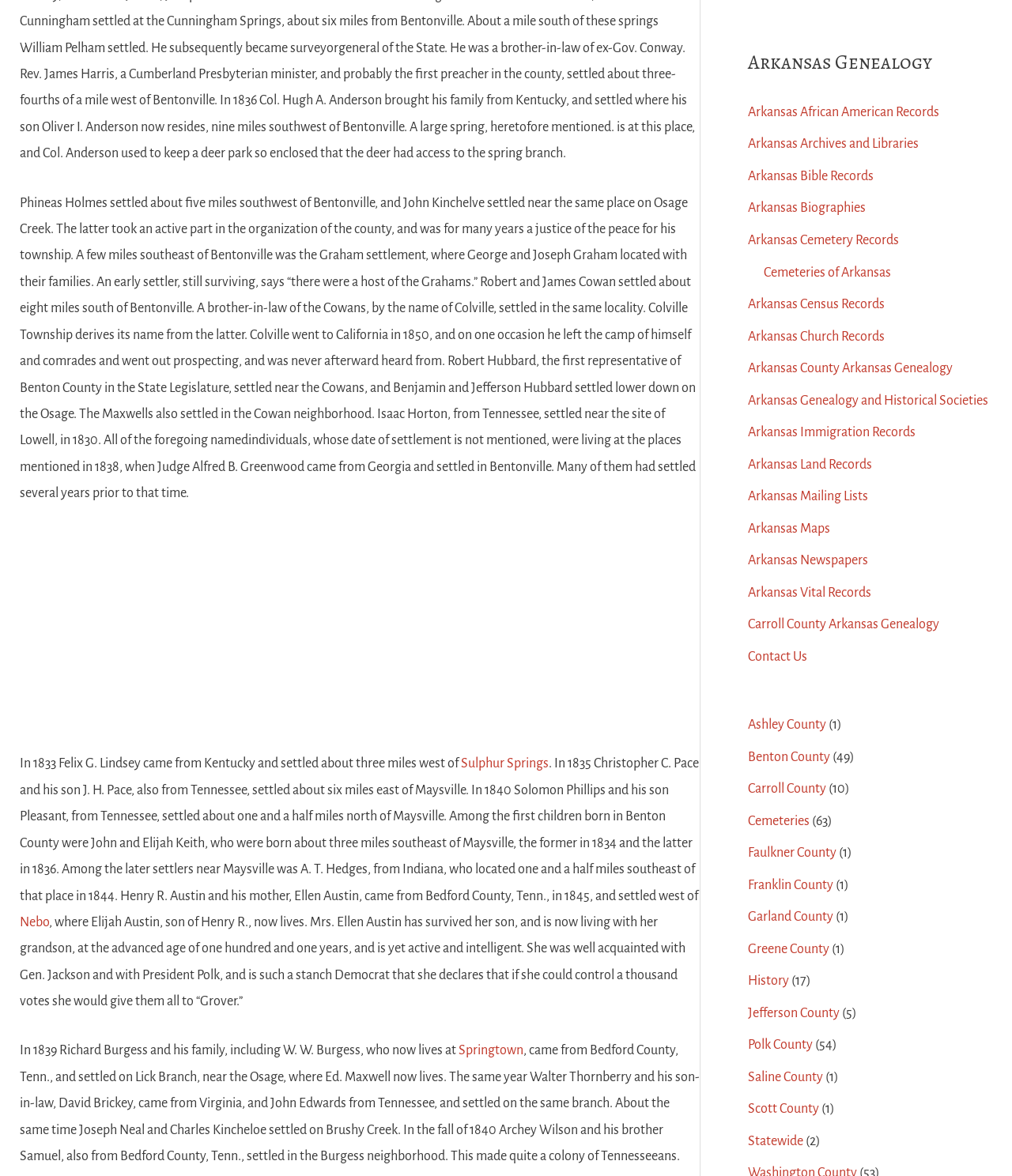Provide a short, one-word or phrase answer to the question below:
How old is Mrs. Ellen Austin?

101 years old